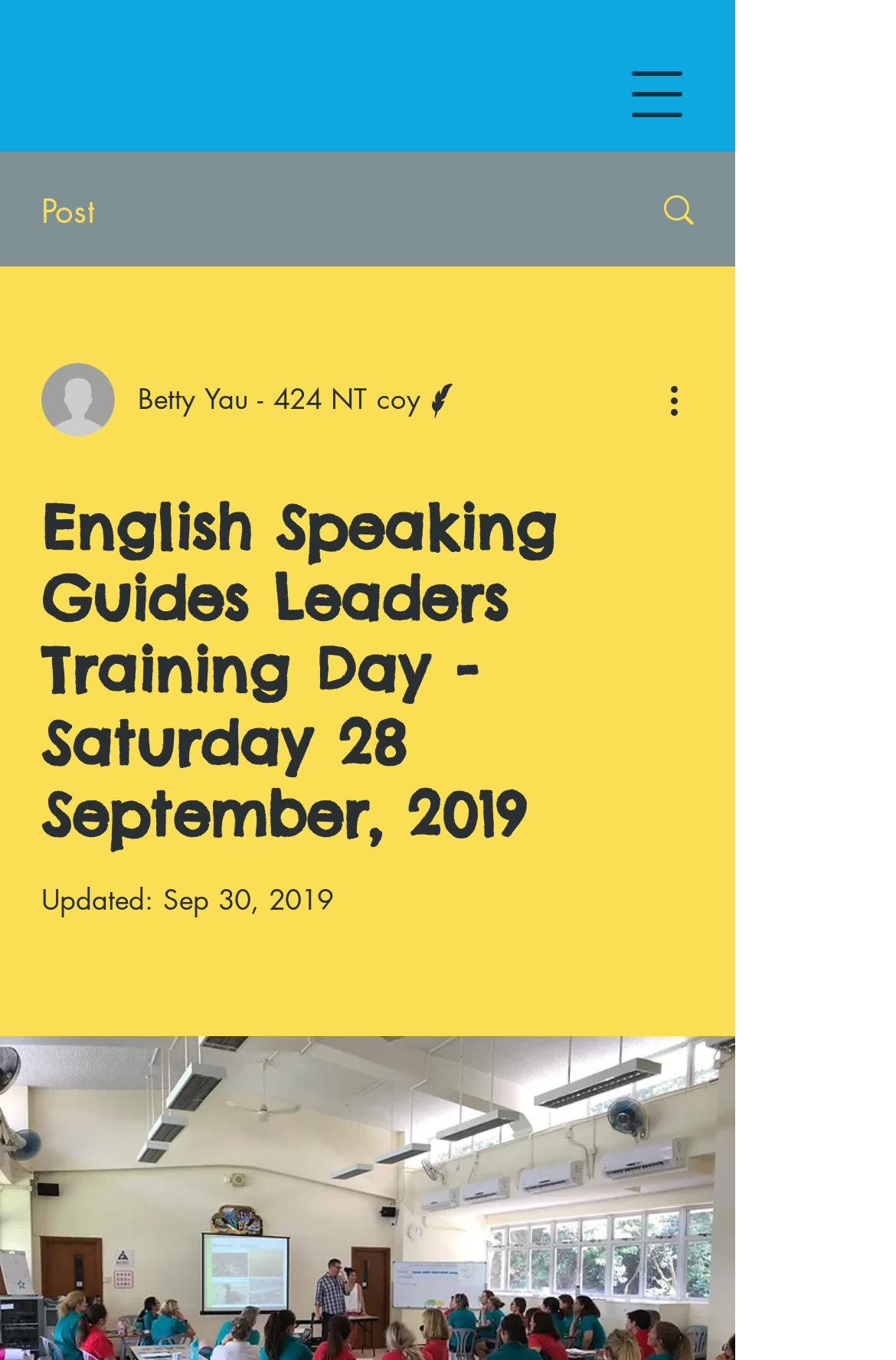How many images are on this webpage?
Provide a one-word or short-phrase answer based on the image.

5